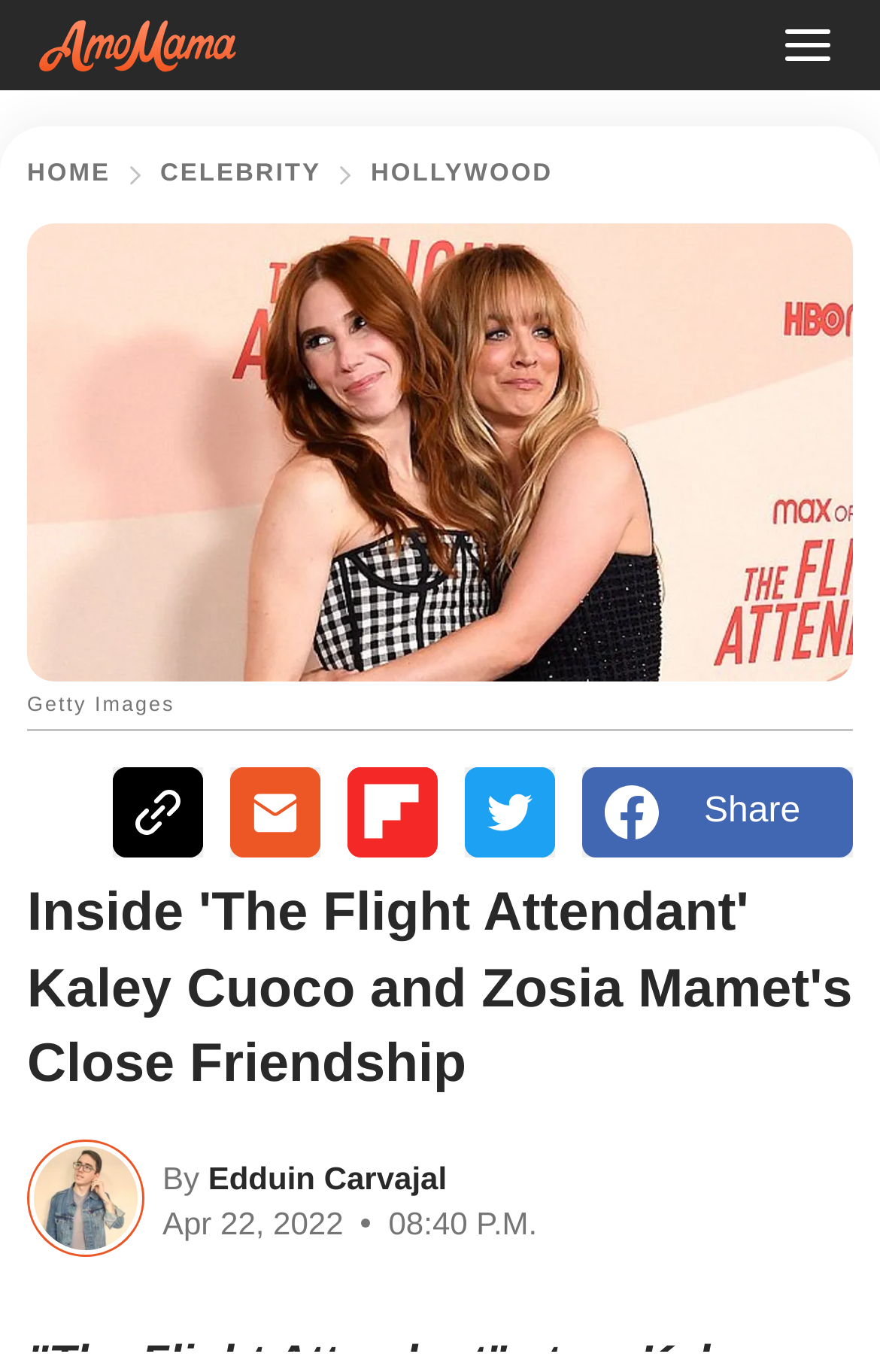Using the element description provided, determine the bounding box coordinates in the format (top-left x, top-left y, bottom-right x, bottom-right y). Ensure that all values are floating point numbers between 0 and 1. Element description: aria-label="menu button"

[0.877, 0.007, 0.959, 0.059]